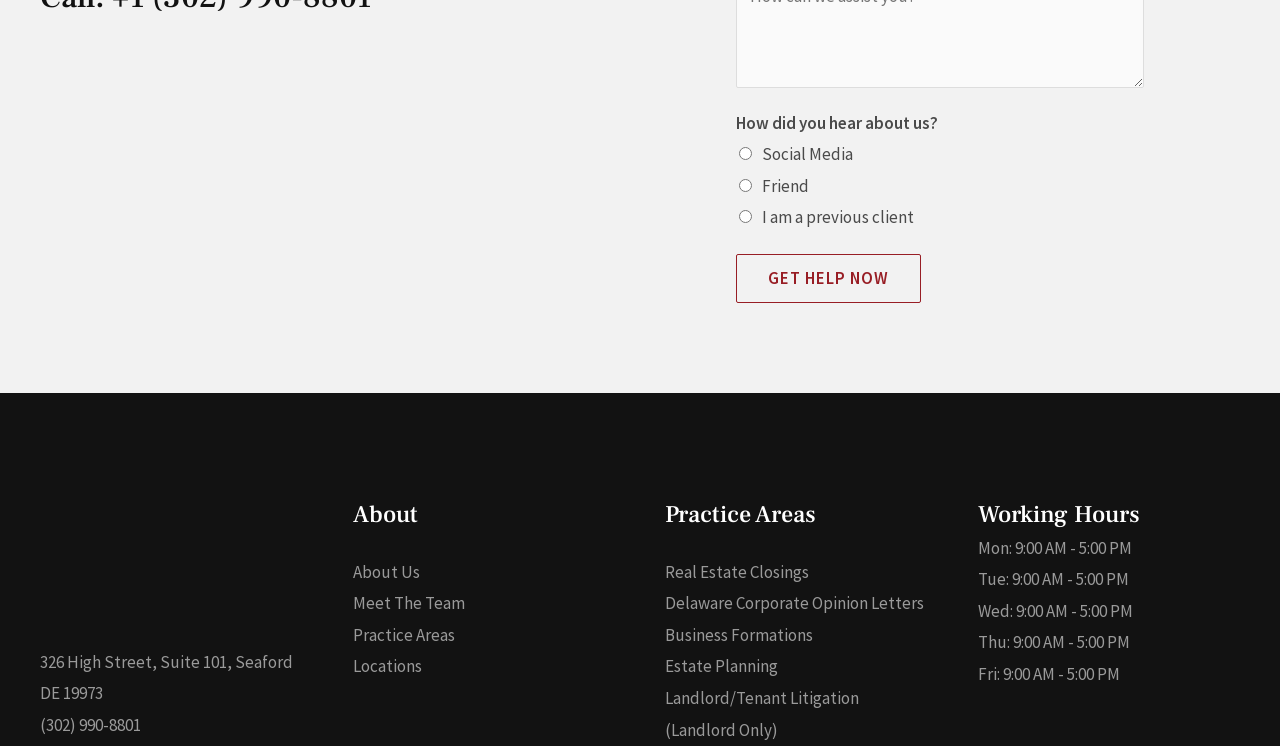Carefully observe the image and respond to the question with a detailed answer:
What is the address of the law firm?

I found the address by looking at the static text element located at the bottom of the page, which contains the address '326 High Street, Suite 101, Seaford DE 19973'.